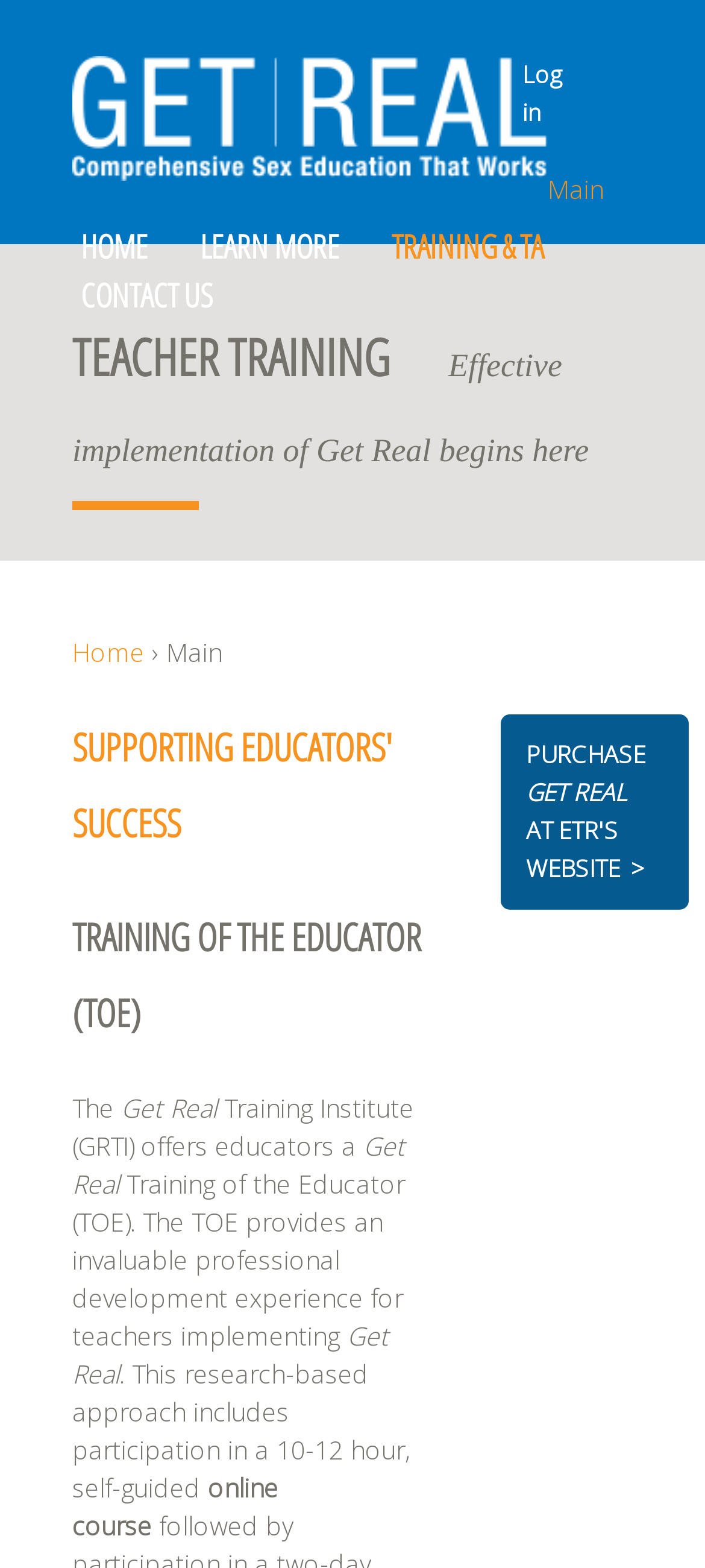What is the text of the webpage's headline?

TEACHER TRAINING Effective implementation of Get Real begins here